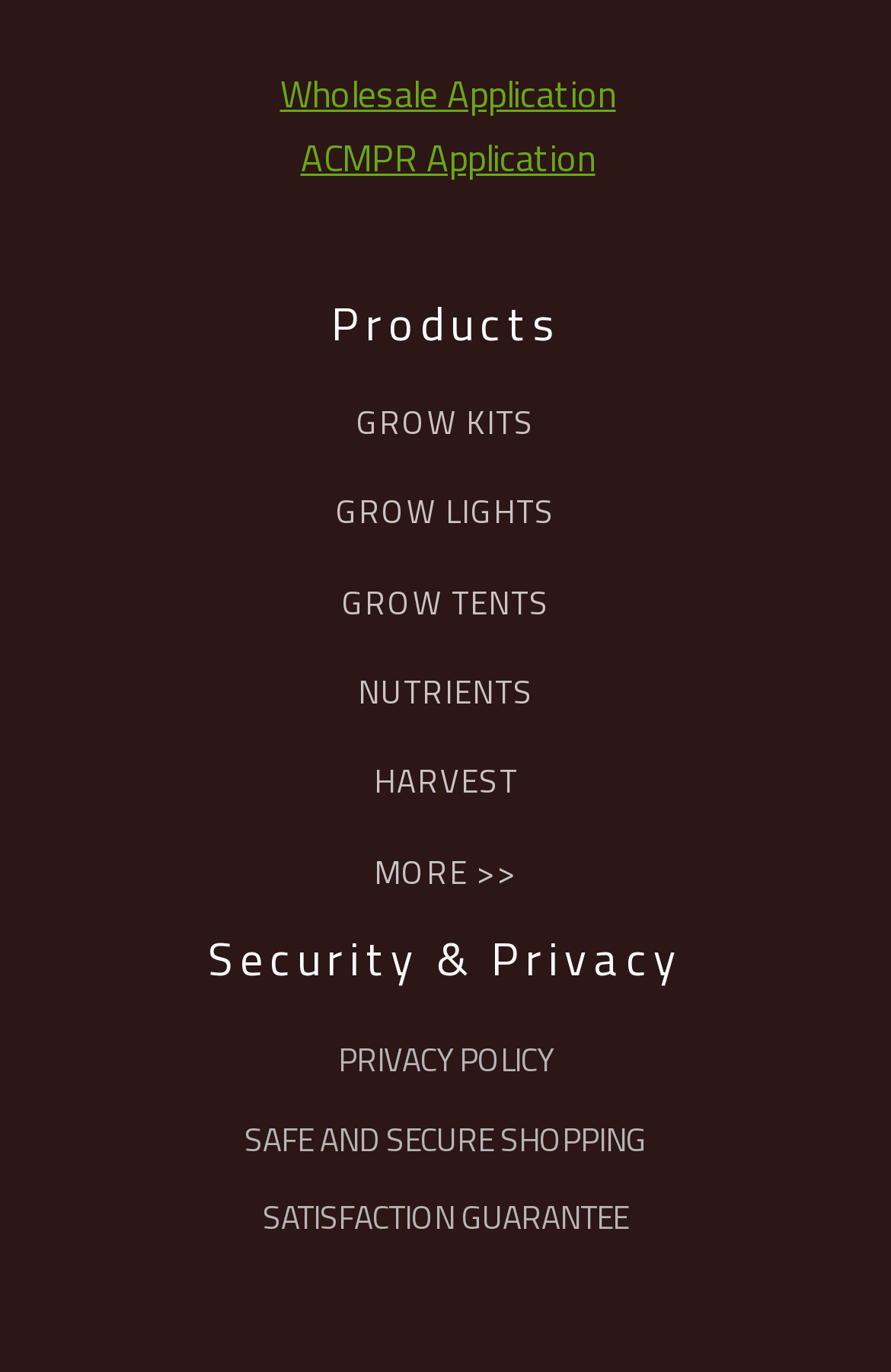Please locate the bounding box coordinates of the element that should be clicked to achieve the given instruction: "Learn about SAFE AND SECURE SHOPPING".

[0.274, 0.812, 0.726, 0.847]